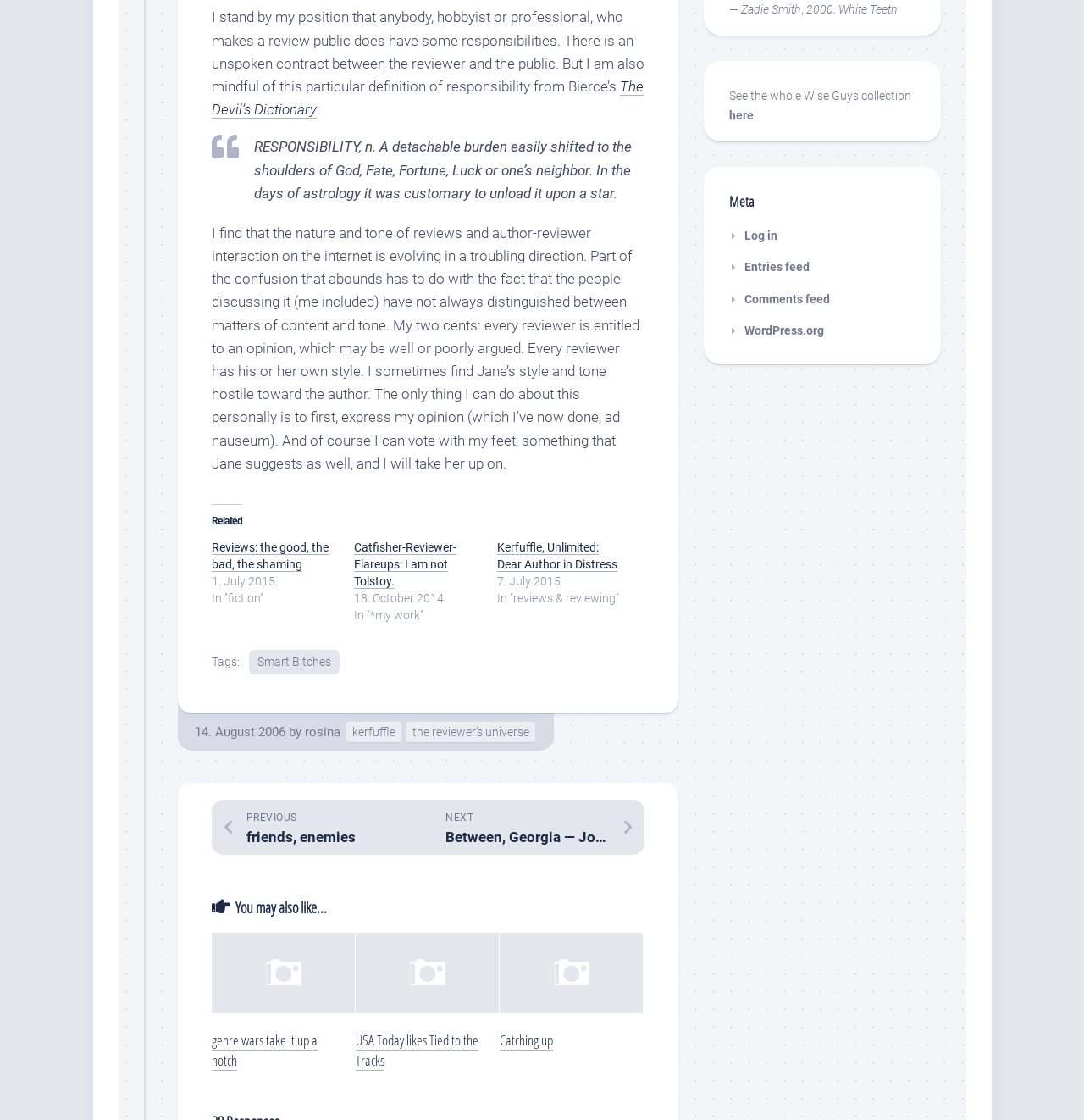Provide a one-word or short-phrase response to the question:
What is the date of the blog post?

14 August 2006